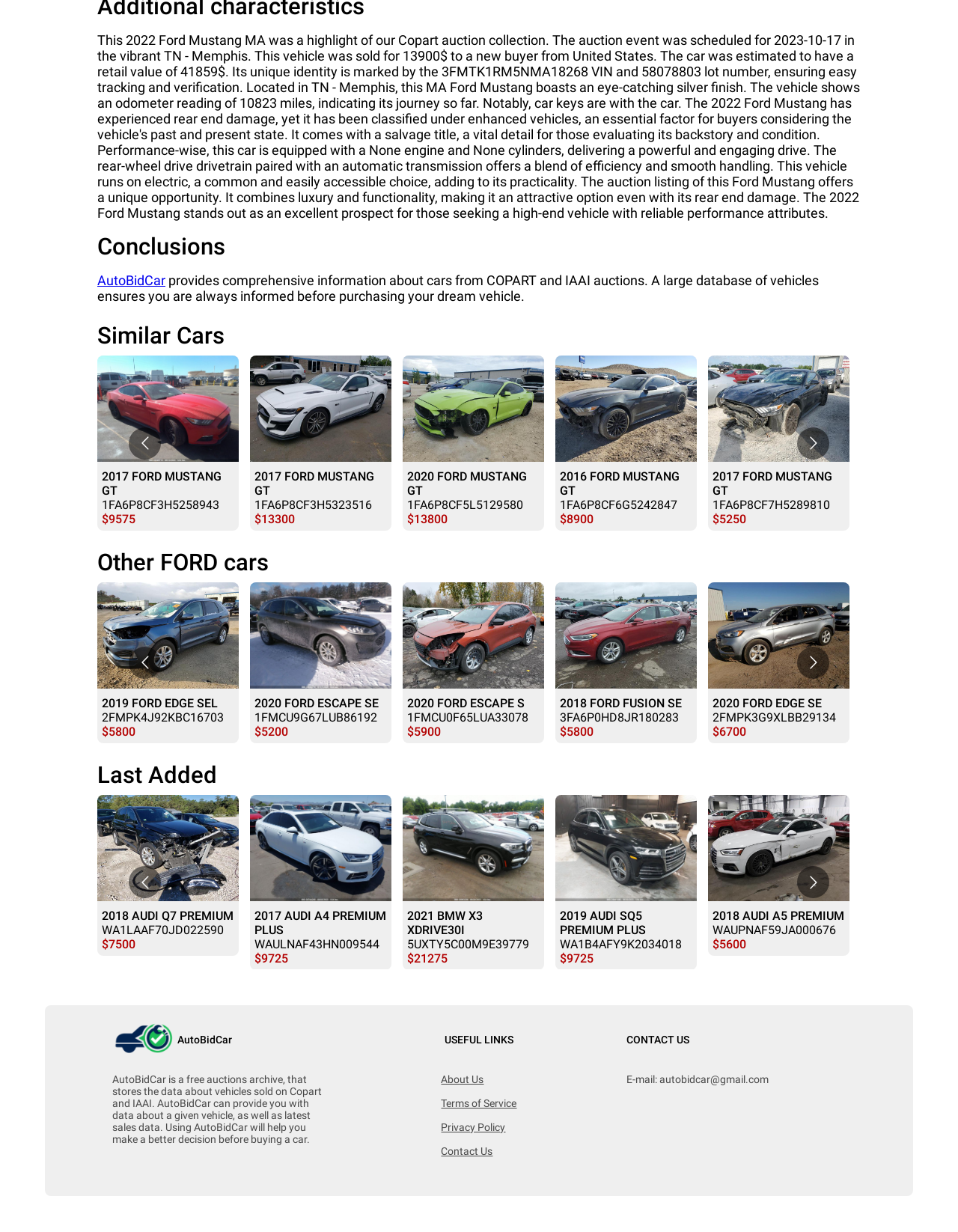Please answer the following query using a single word or phrase: 
What type of cars are listed under 'Similar Cars'?

Ford Mustang